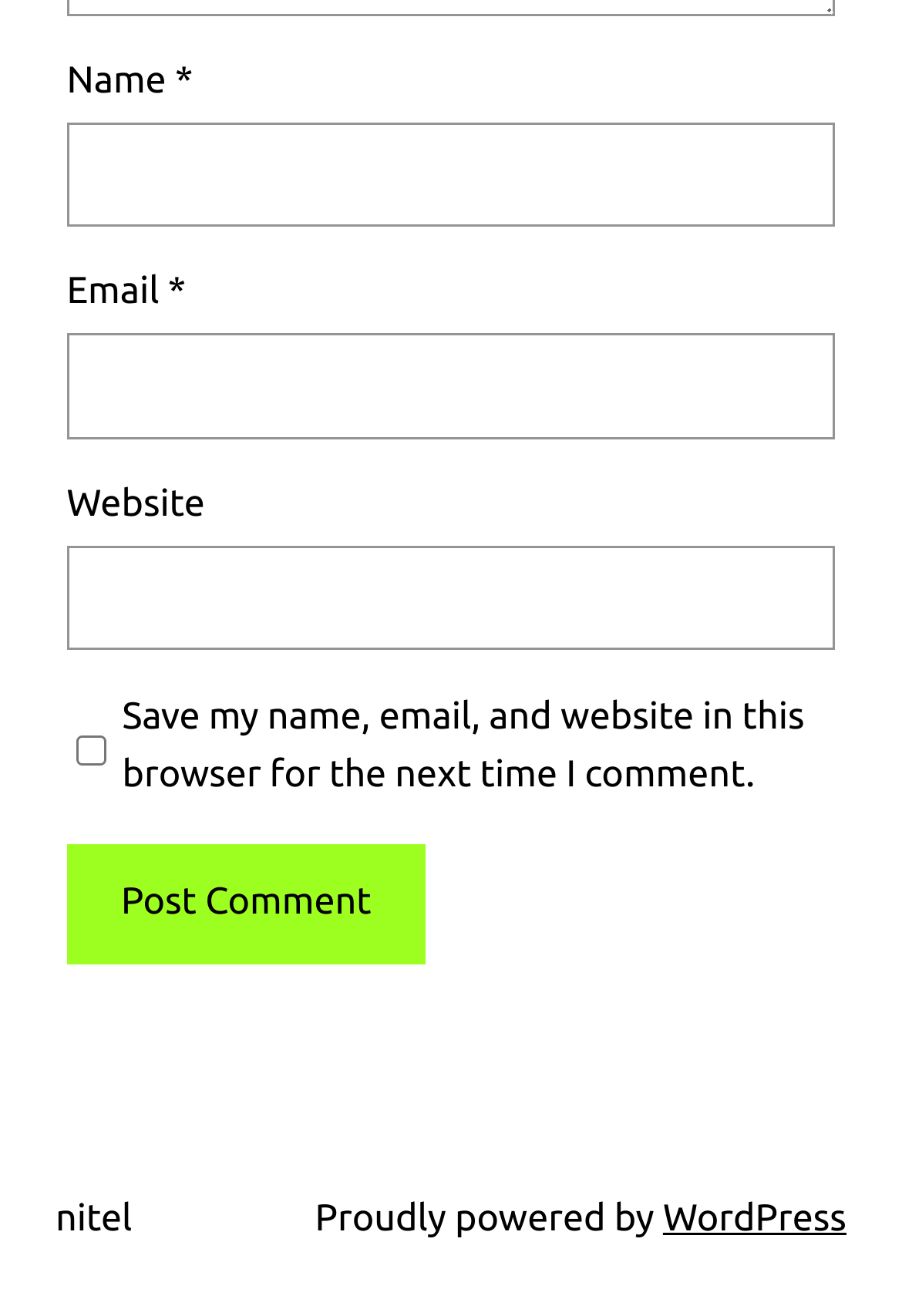What is the label of the first text box?
From the image, provide a succinct answer in one word or a short phrase.

Name